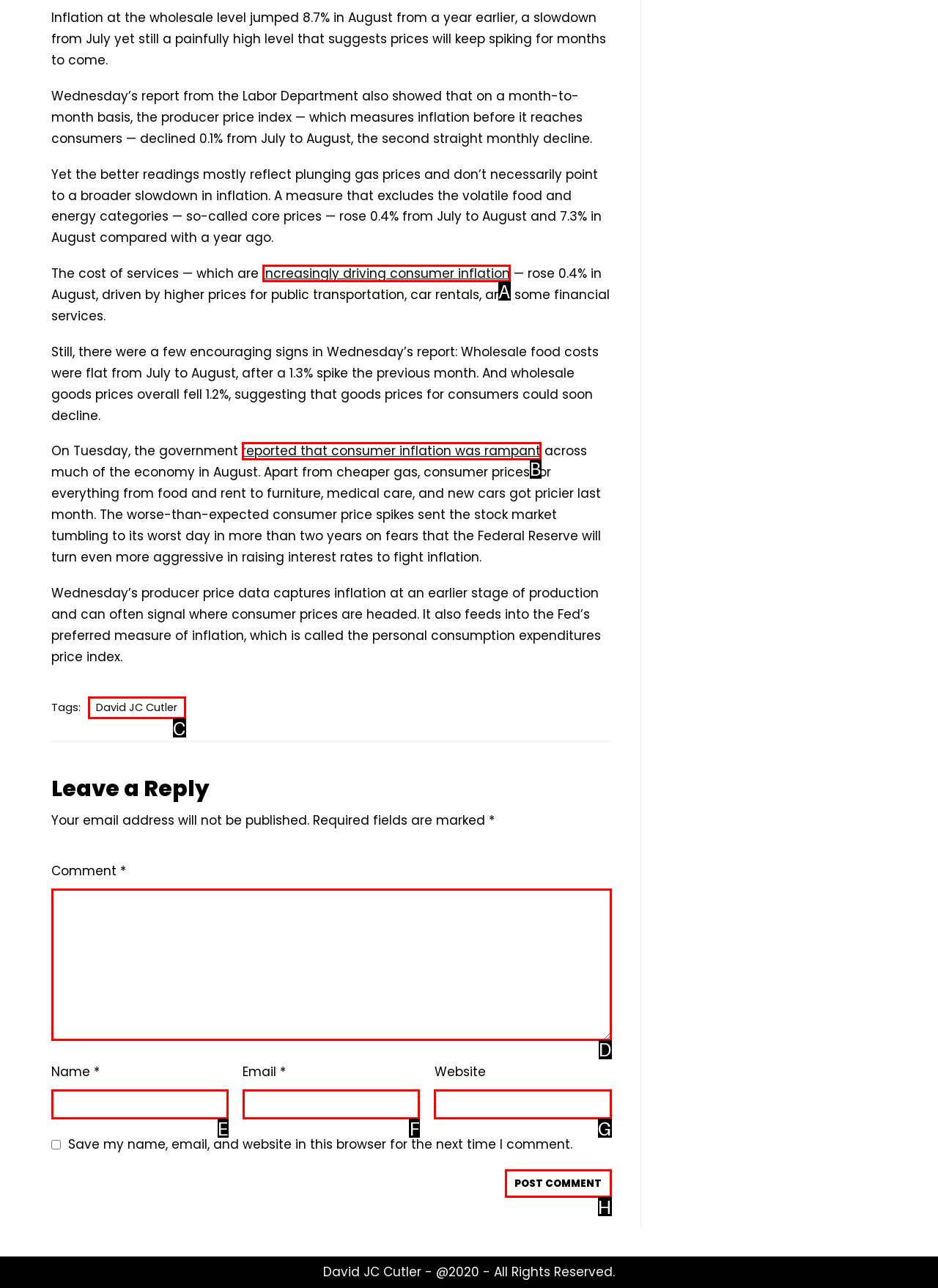Given the task: Click the link to read more about consumer inflation, tell me which HTML element to click on.
Answer with the letter of the correct option from the given choices.

A